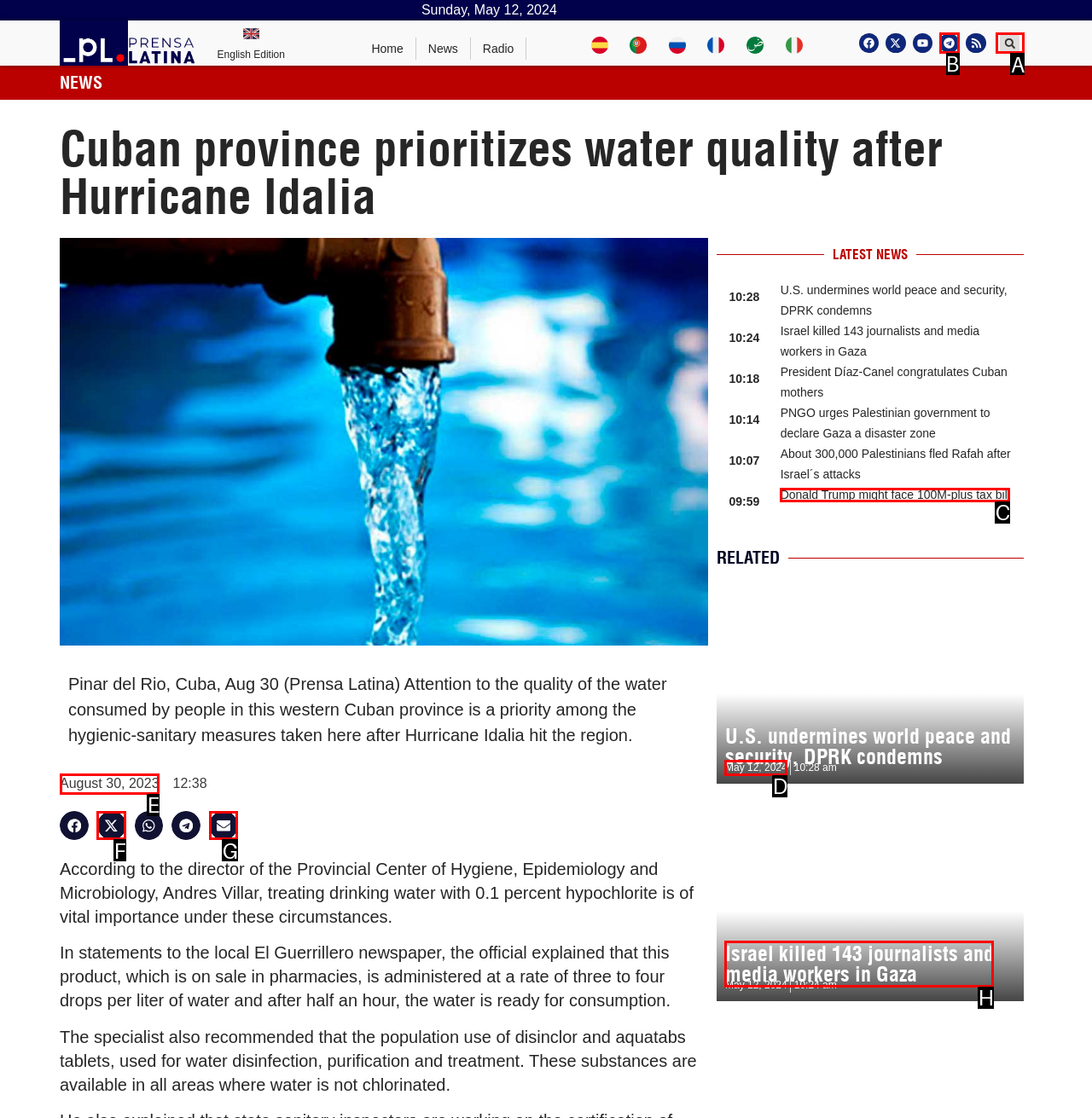To complete the instruction: Search for something, which HTML element should be clicked?
Respond with the option's letter from the provided choices.

A